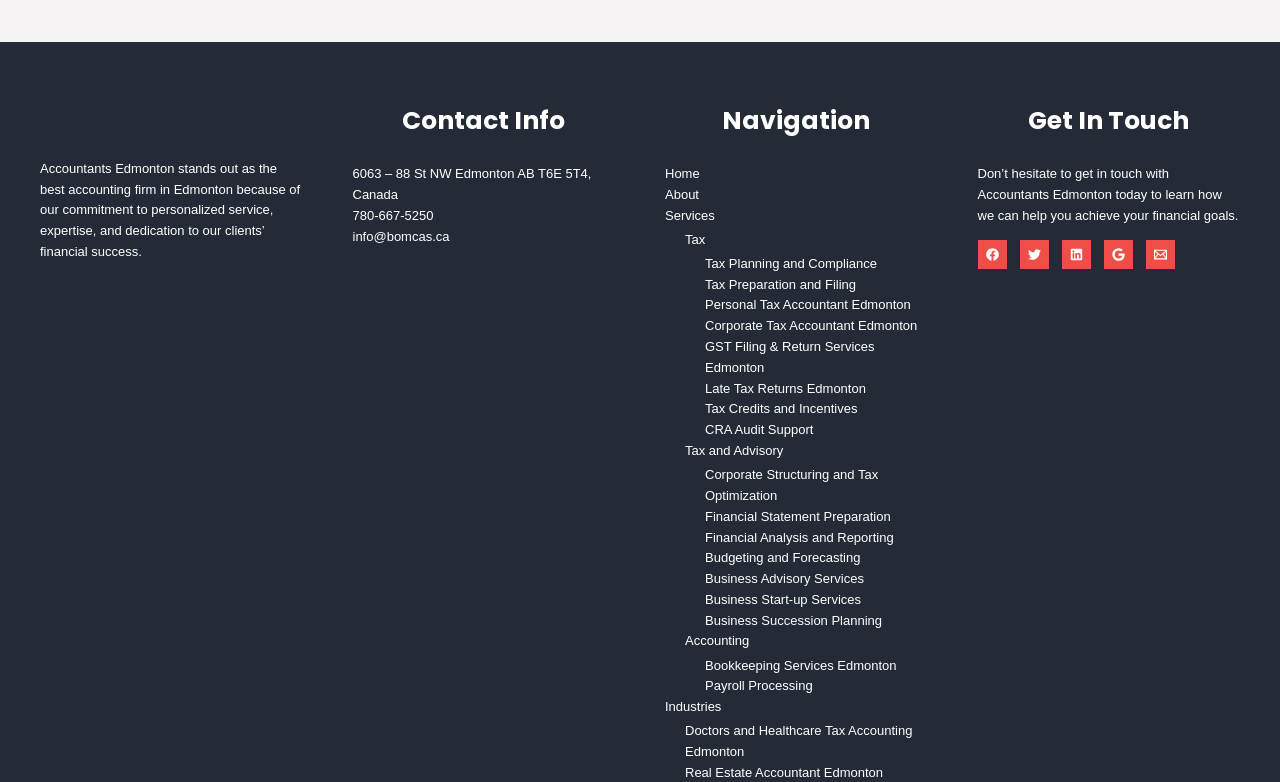Please specify the bounding box coordinates of the region to click in order to perform the following instruction: "Click Get In Touch".

[0.764, 0.13, 0.969, 0.178]